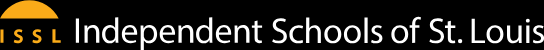What region does ISSL serve?
From the image, respond using a single word or phrase.

St. Louis area